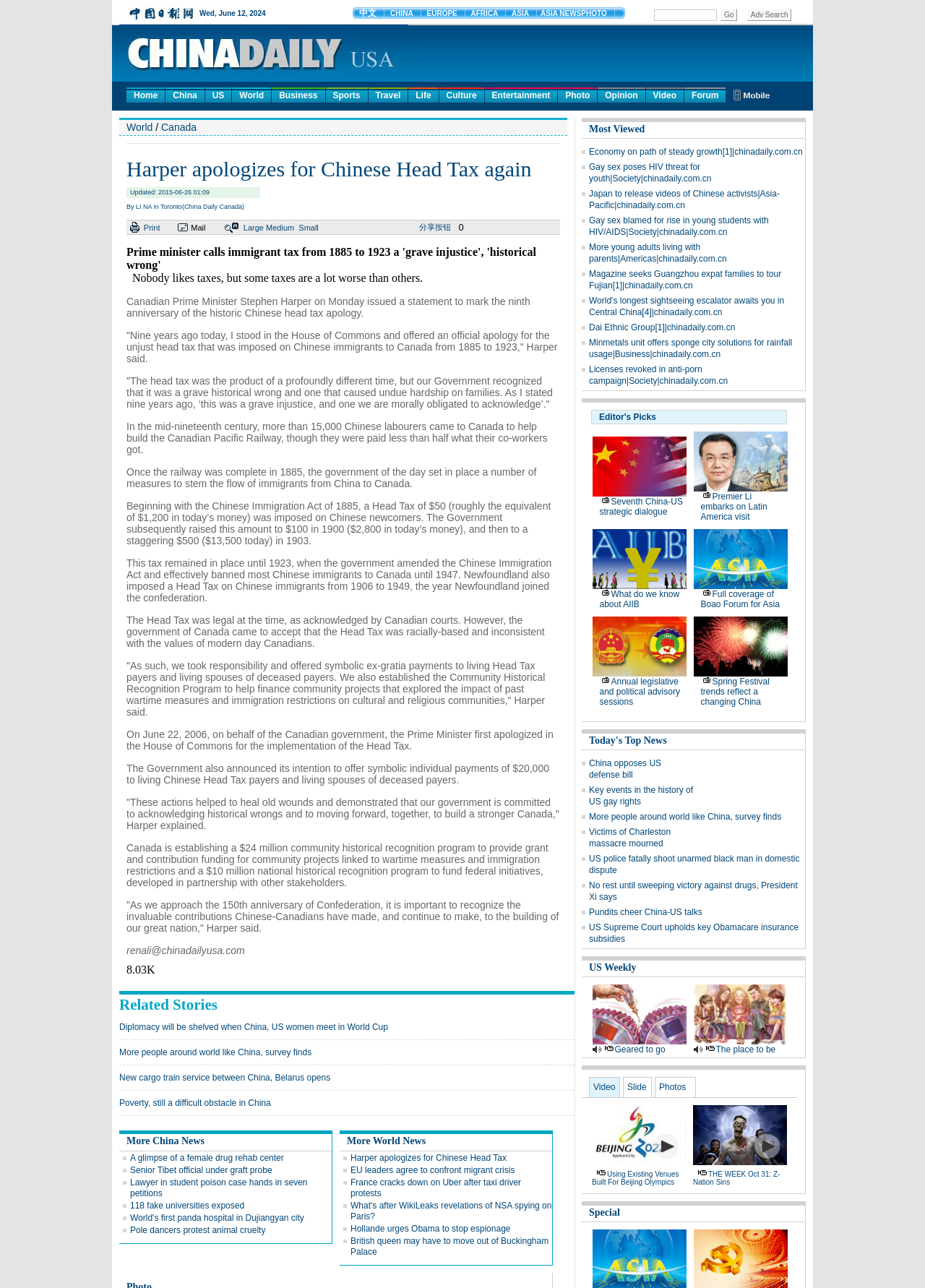Identify the bounding box coordinates of the clickable region required to complete the instruction: "Click the 'Home' link". The coordinates should be given as four float numbers within the range of 0 and 1, i.e., [left, top, right, bottom].

[0.137, 0.068, 0.178, 0.08]